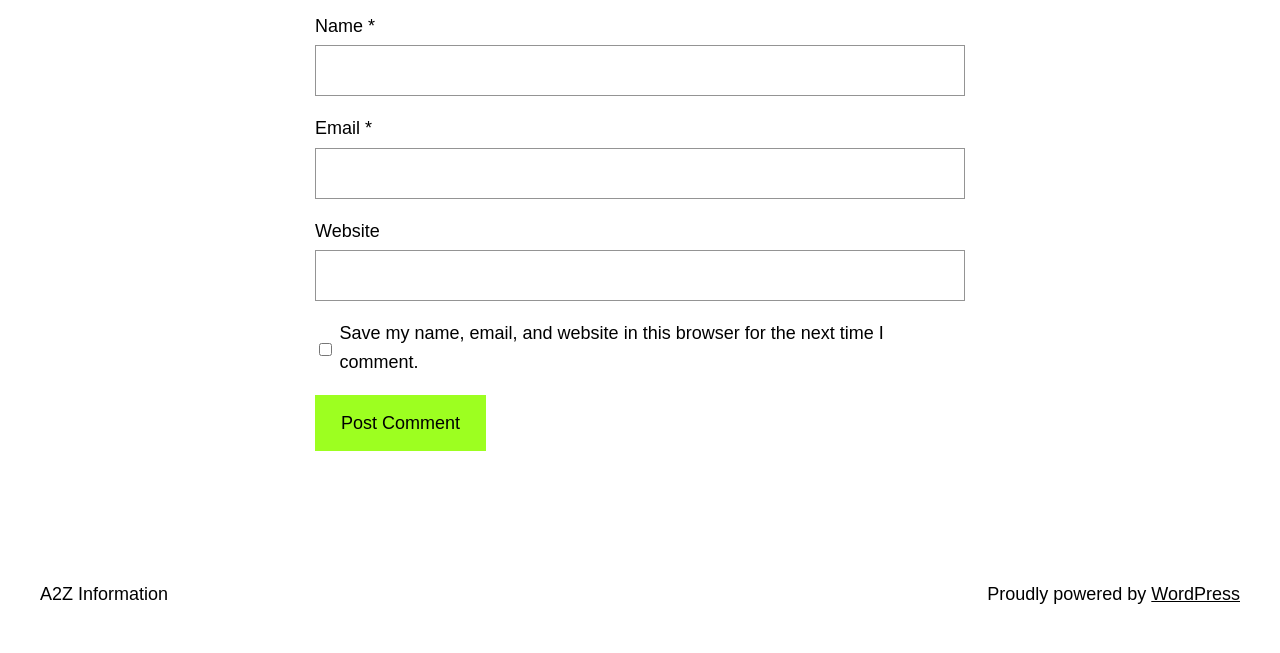What is the button at the bottom of the form for?
Please look at the screenshot and answer in one word or a short phrase.

Post Comment